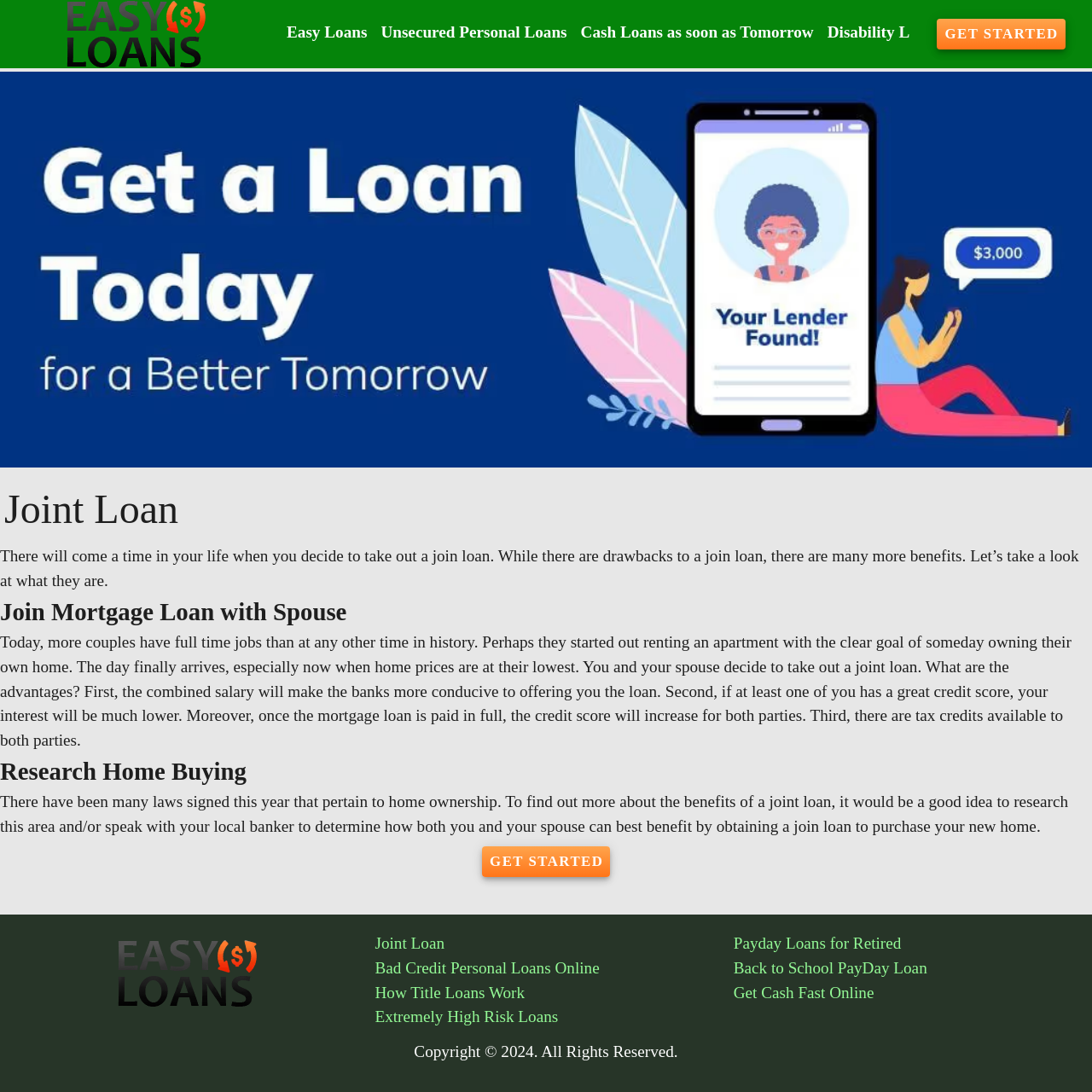Use a single word or phrase to answer the question: 
How many links are available in the footer section?

7